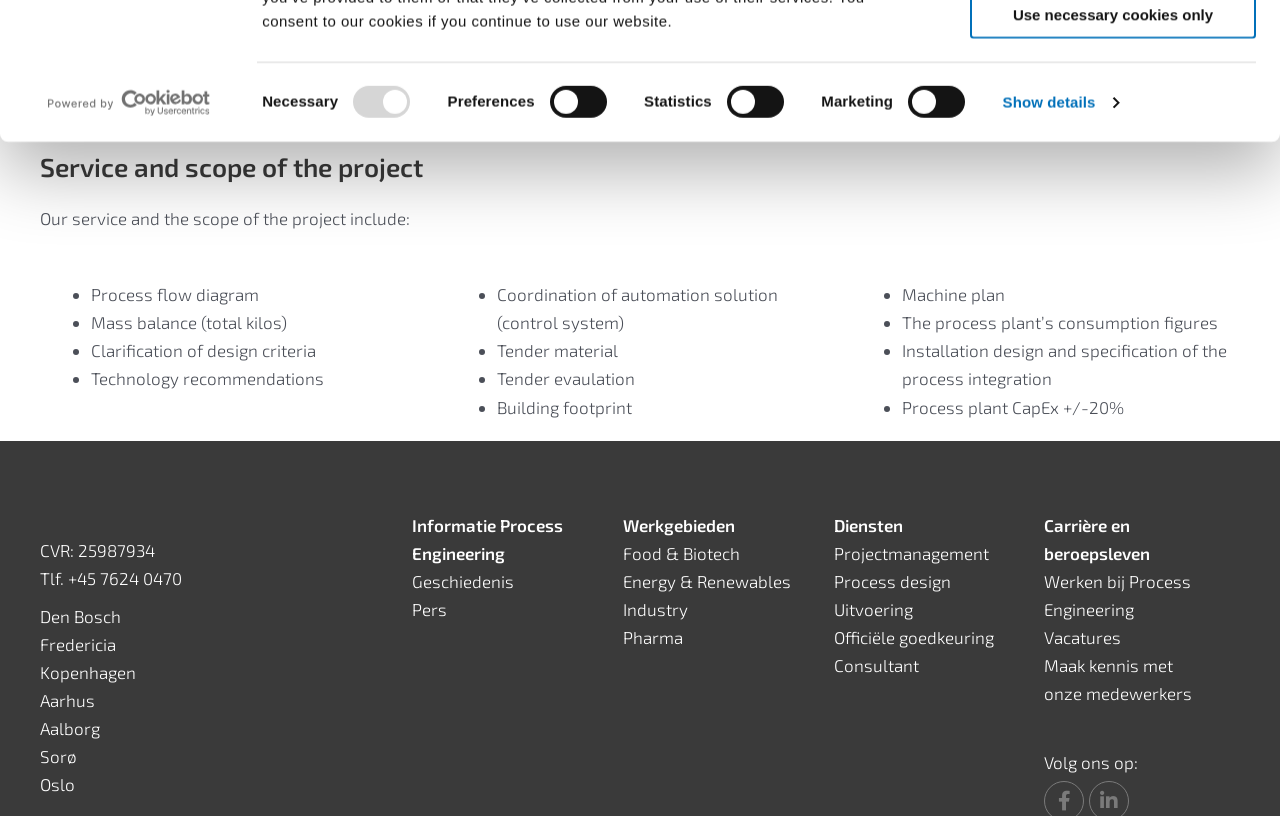Locate the bounding box of the UI element with the following description: "Den Bosch".

[0.031, 0.742, 0.095, 0.767]